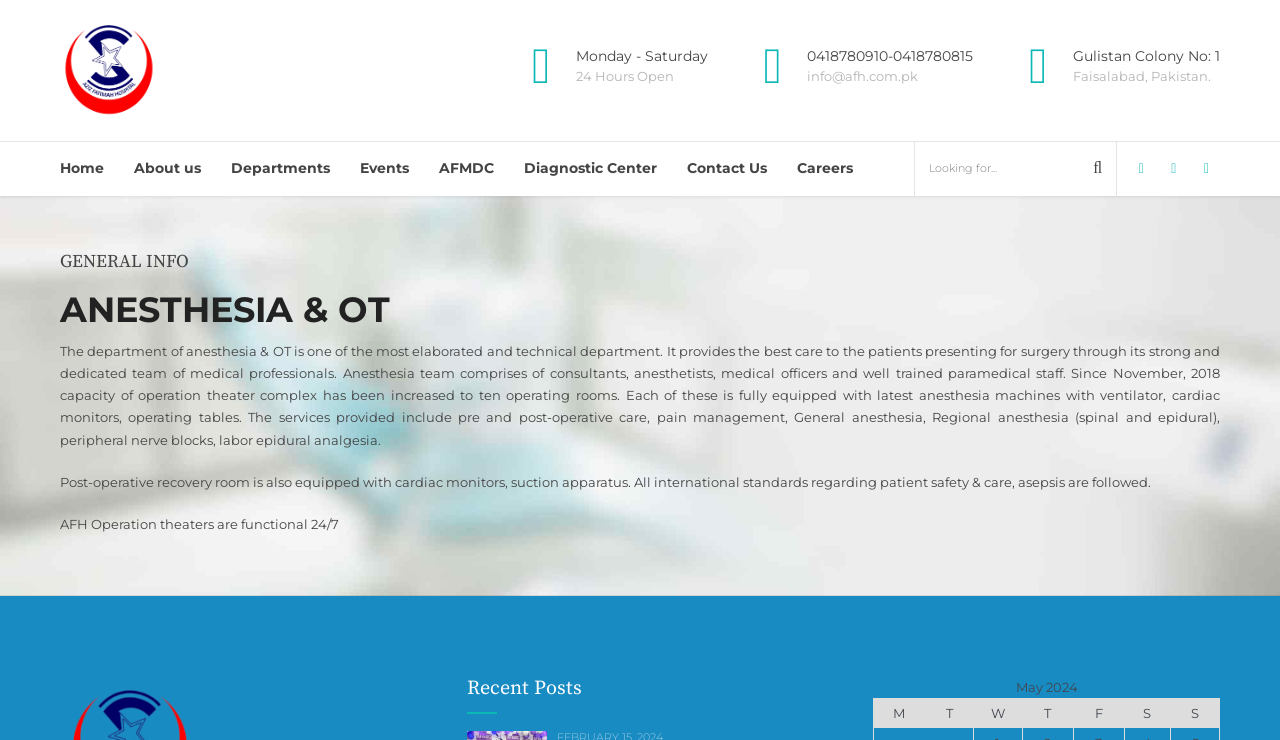Locate the bounding box coordinates of the element that needs to be clicked to carry out the instruction: "View Departments". The coordinates should be given as four float numbers ranging from 0 to 1, i.e., [left, top, right, bottom].

[0.18, 0.191, 0.258, 0.265]